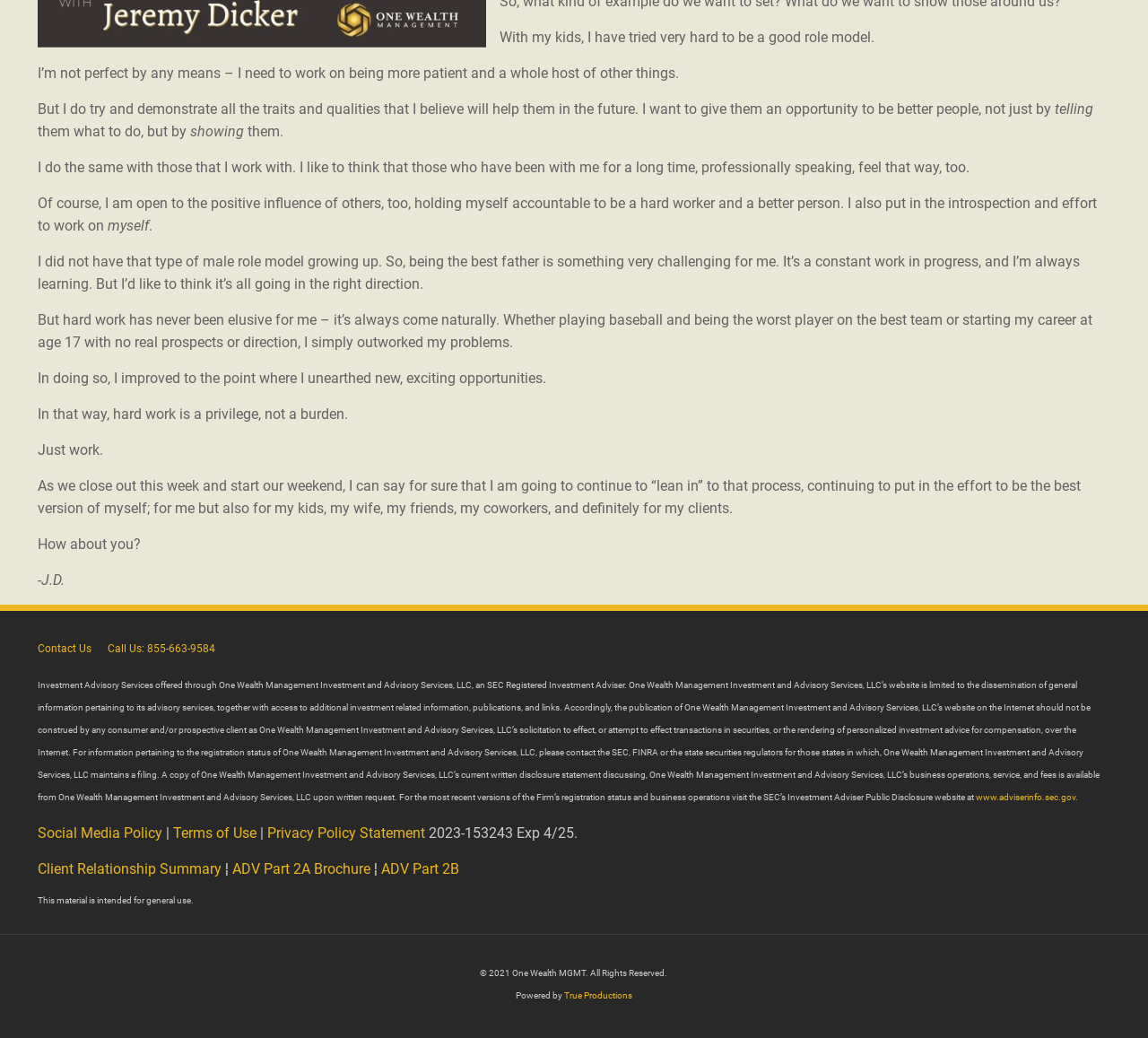Determine the coordinates of the bounding box for the clickable area needed to execute this instruction: "View Client Relationship Summary".

[0.033, 0.829, 0.193, 0.845]